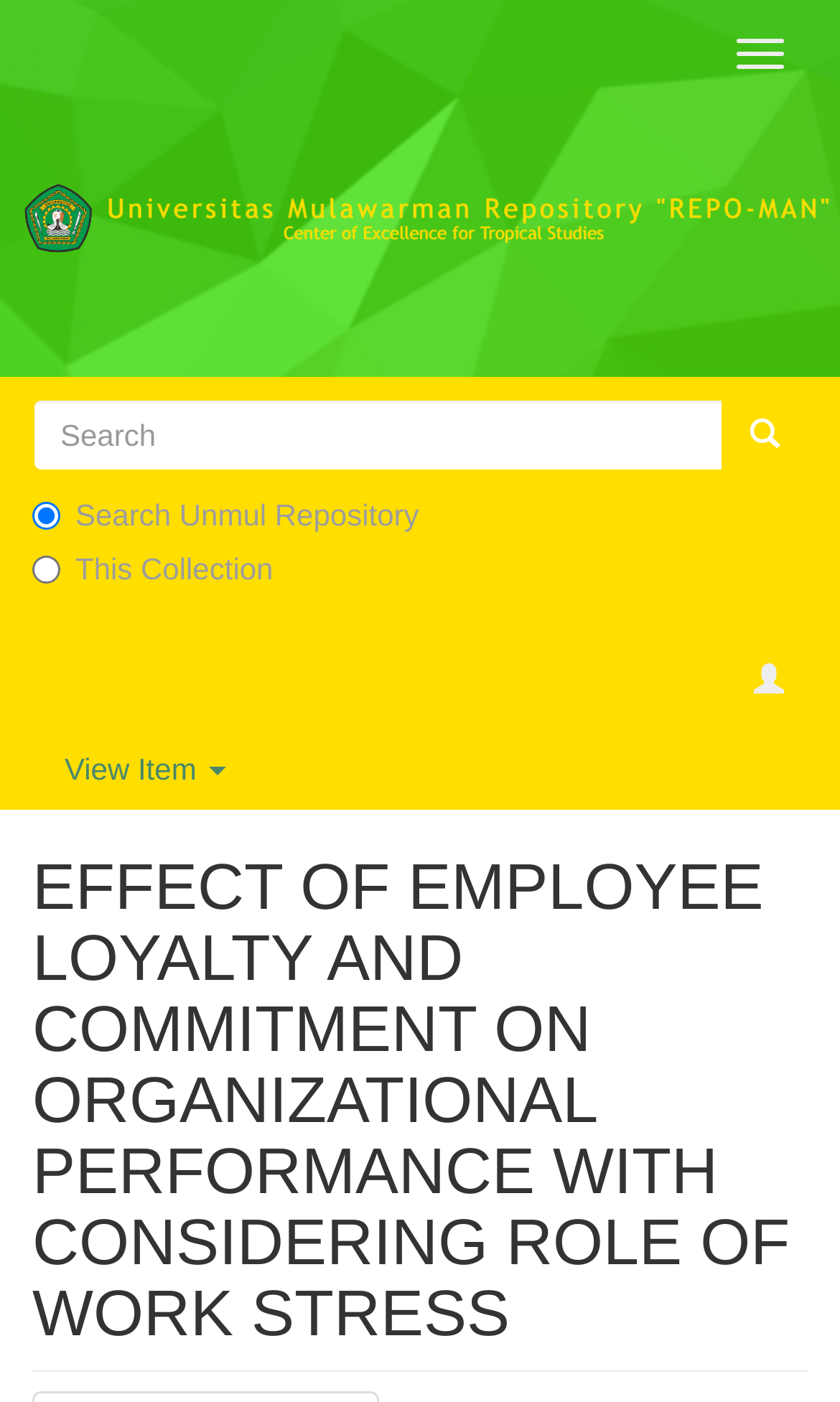Mark the bounding box of the element that matches the following description: "name="query" placeholder="Search"".

[0.038, 0.284, 0.862, 0.336]